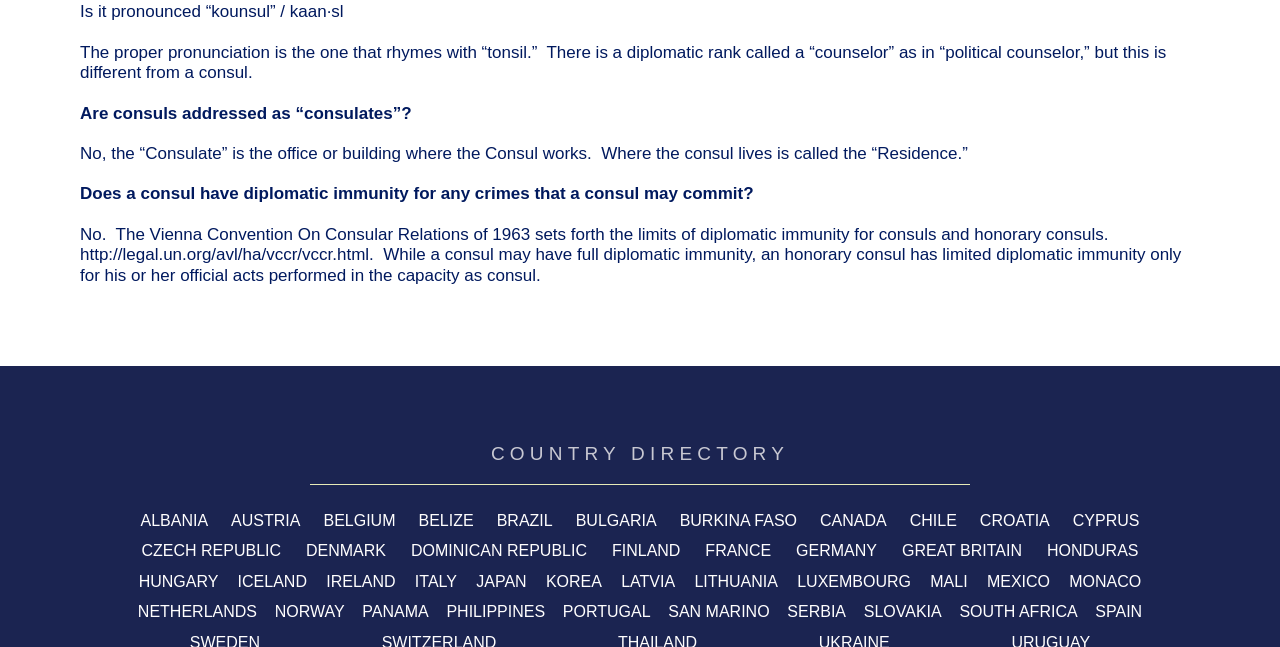Determine the bounding box coordinates of the target area to click to execute the following instruction: "Learn about diplomatic immunity for consuls."

[0.062, 0.347, 0.923, 0.44]